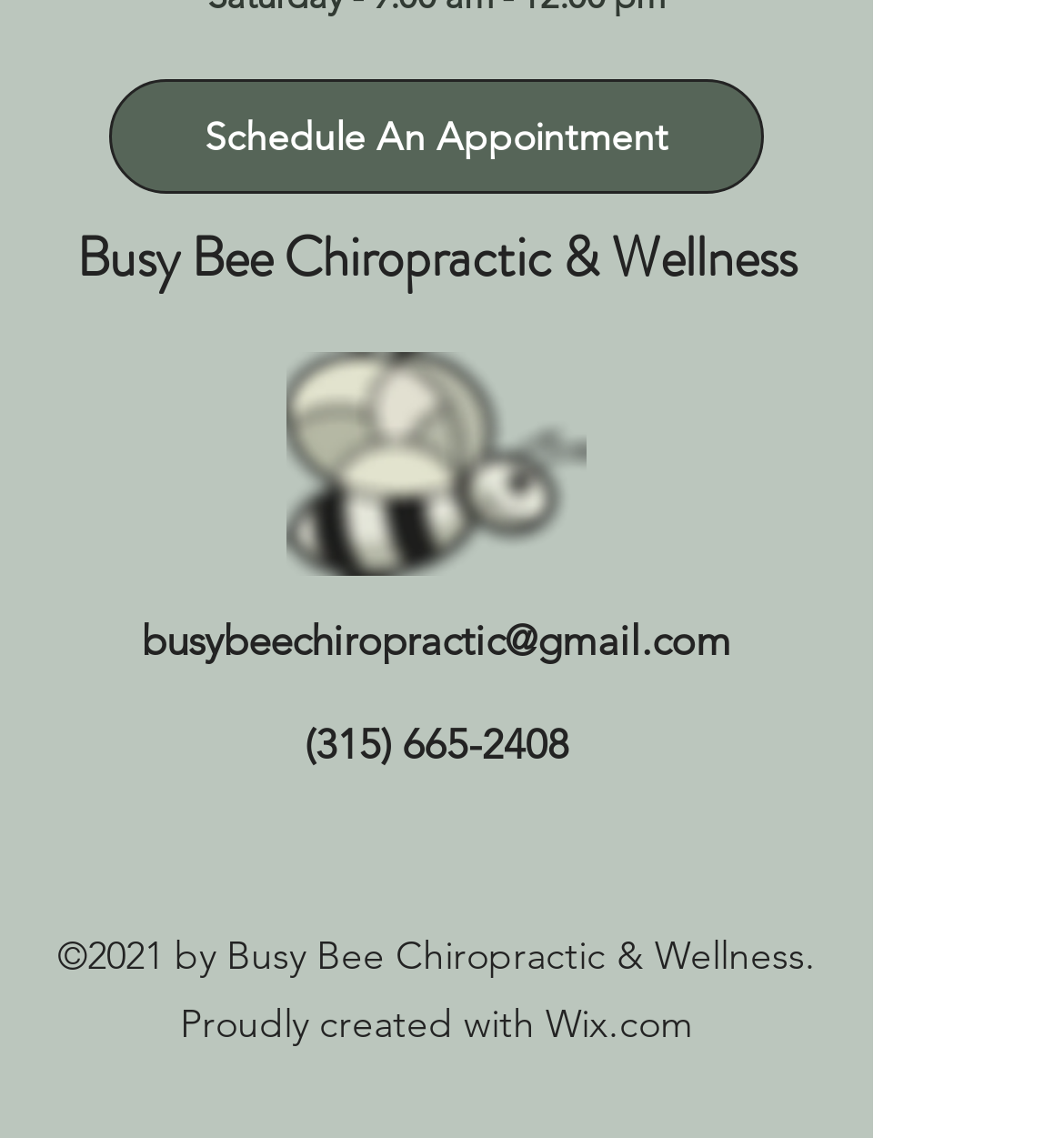What is the phone number of the chiropractic center?
Refer to the image and give a detailed answer to the query.

The phone number of the chiropractic center can be found in the link element with the text '(315) 665-2408' which is located in the middle of the webpage.